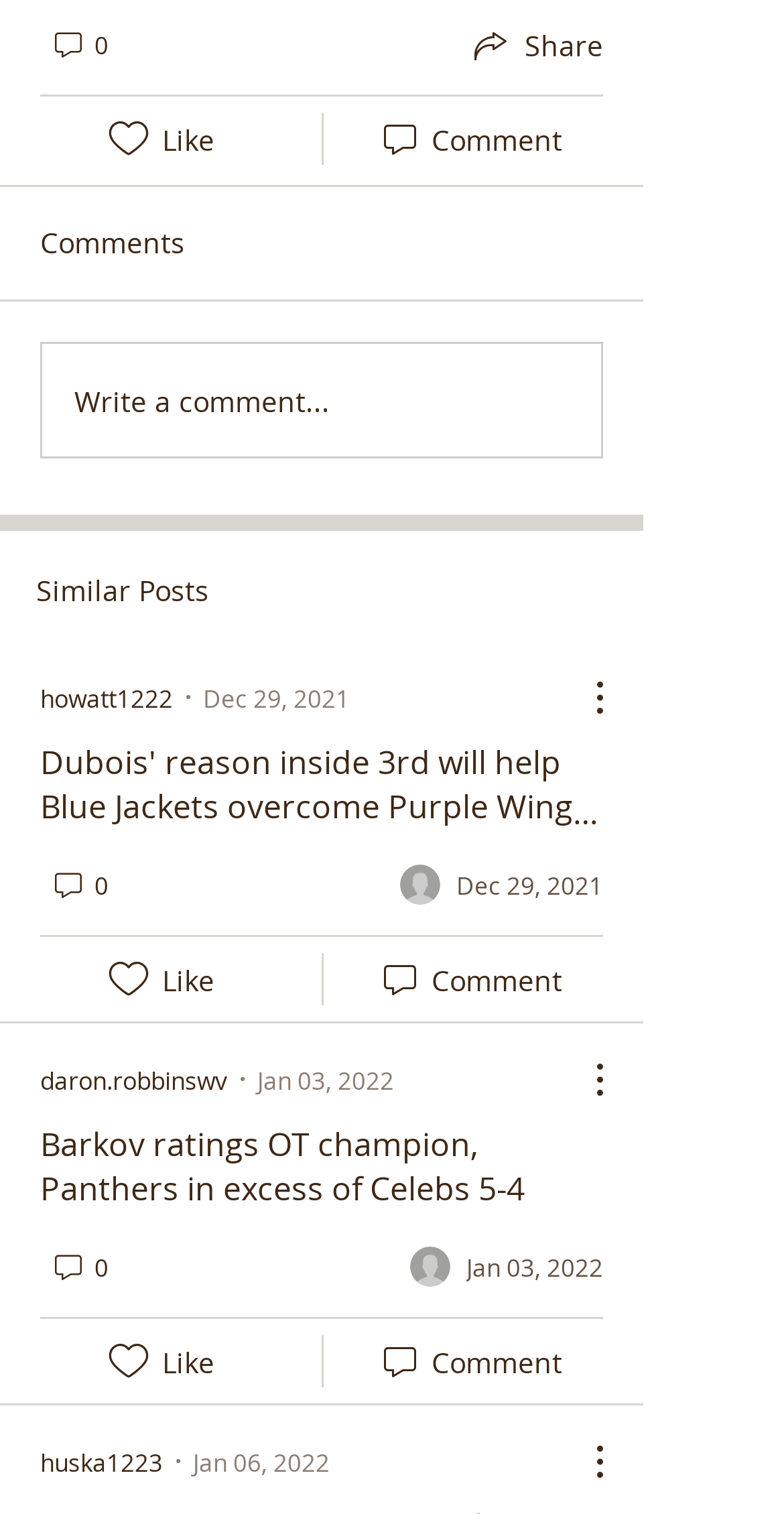How many comments are there on the first post?
Please respond to the question with a detailed and well-explained answer.

I looked at the first post and saw that the button '0 comments Comment' is present, indicating that there are no comments on the first post.